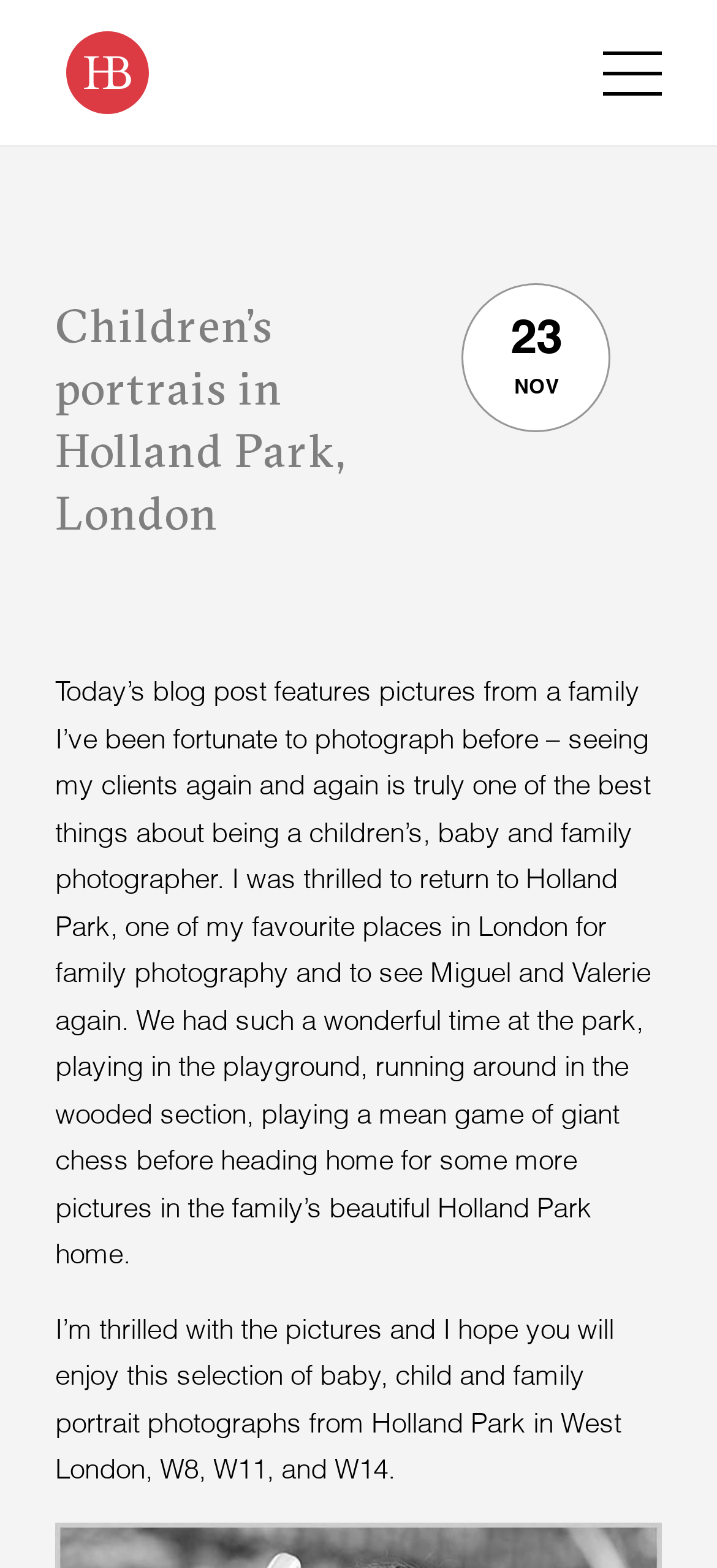Give a one-word or short-phrase answer to the following question: 
What is the photographer's name?

Helen Bartlett